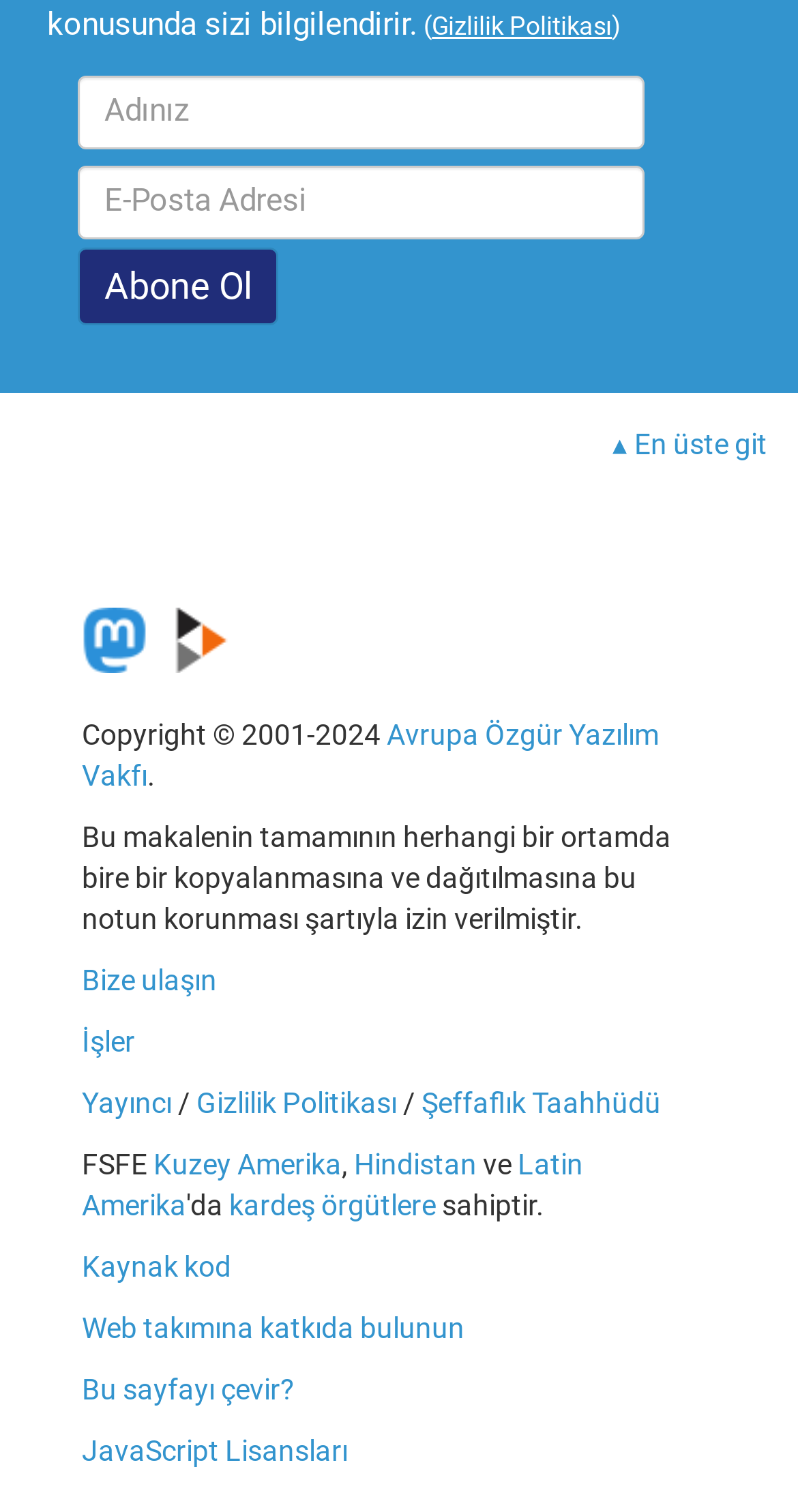Locate the bounding box coordinates of the area that needs to be clicked to fulfill the following instruction: "Go to the Mastodon page". The coordinates should be in the format of four float numbers between 0 and 1, namely [left, top, right, bottom].

[0.103, 0.402, 0.185, 0.445]